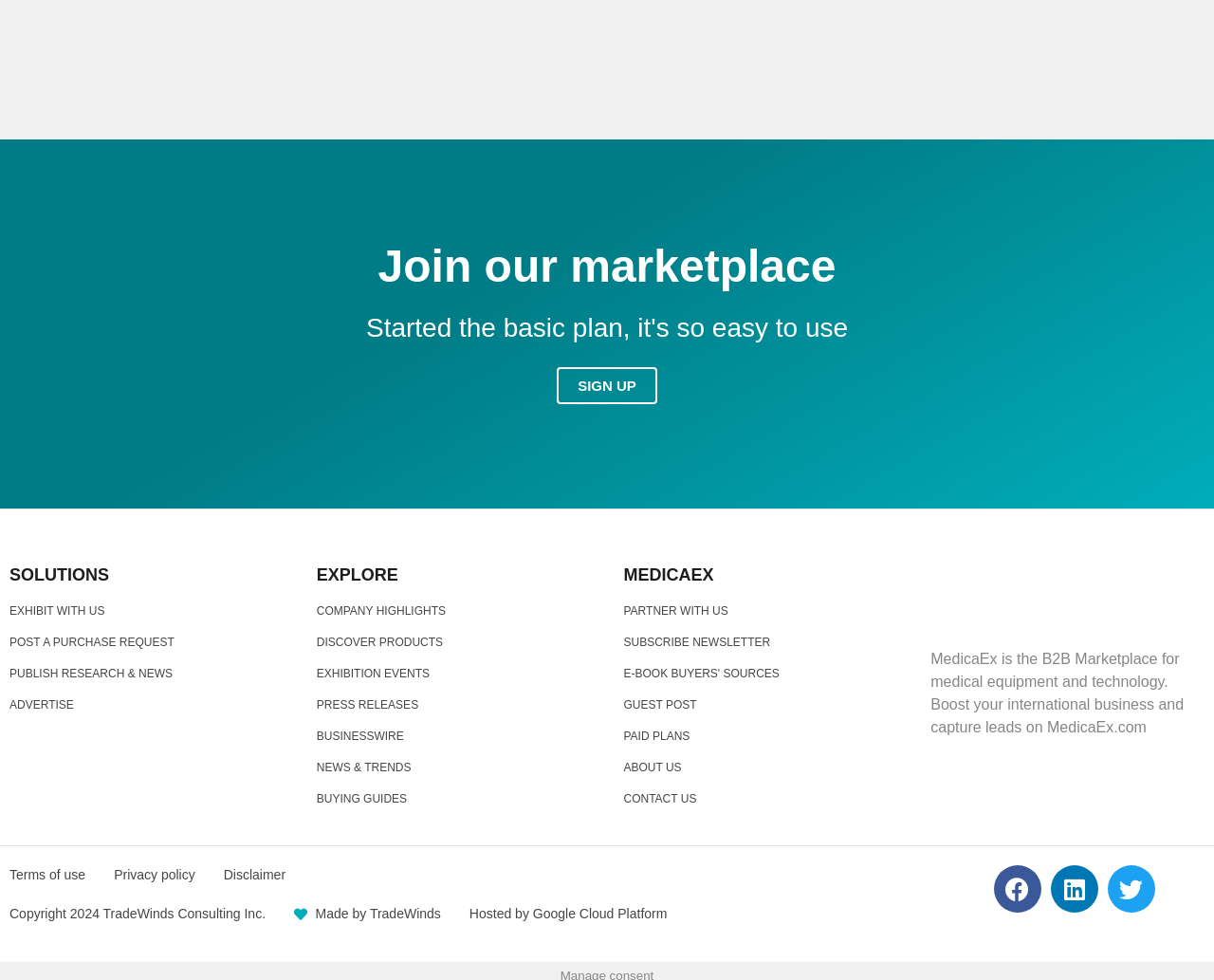Find the bounding box coordinates for the area that must be clicked to perform this action: "View terms of use".

[0.008, 0.883, 0.07, 0.903]